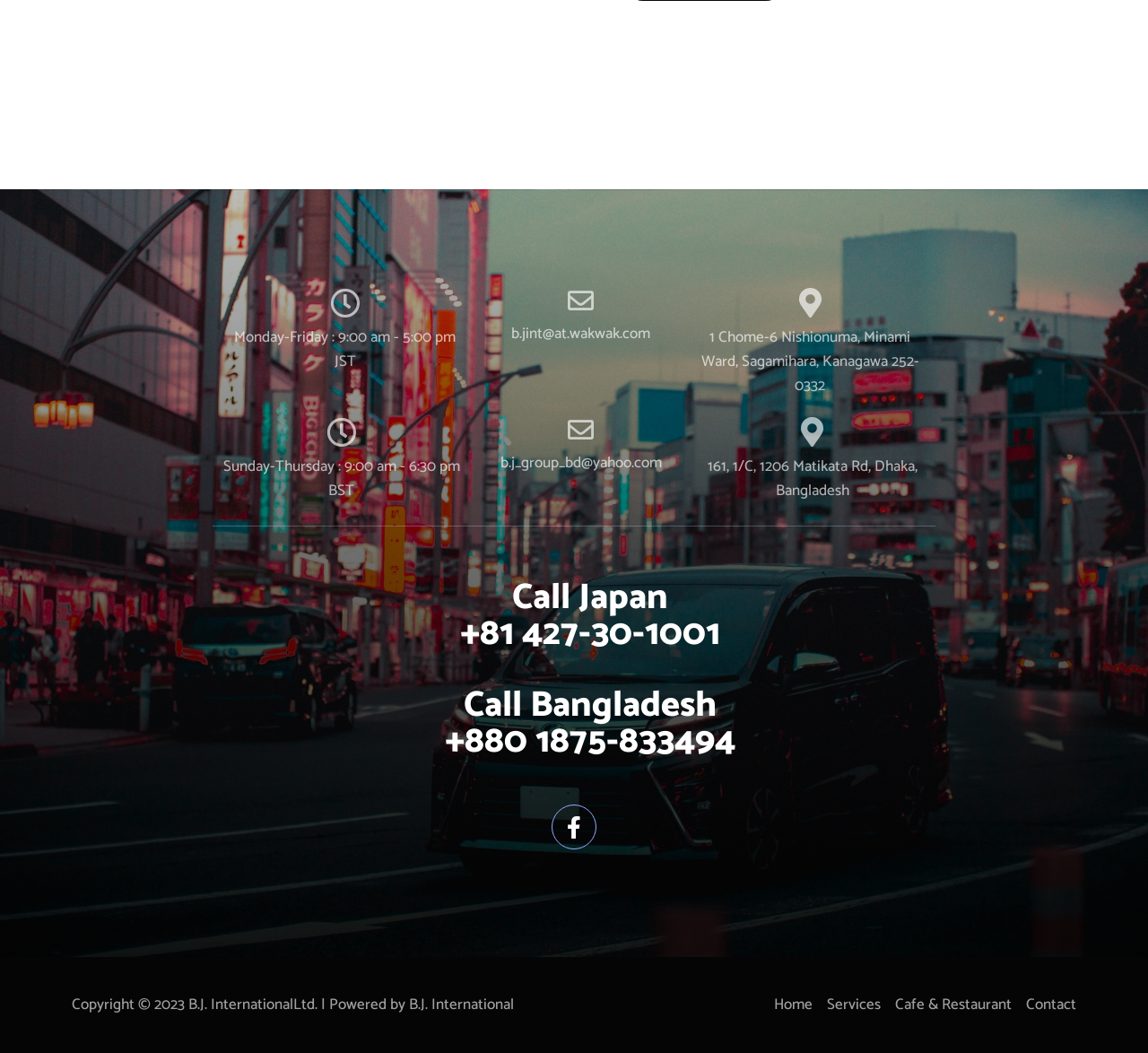Reply to the question with a single word or phrase:
What is the phone number in Japan?

+81 427-30-1001